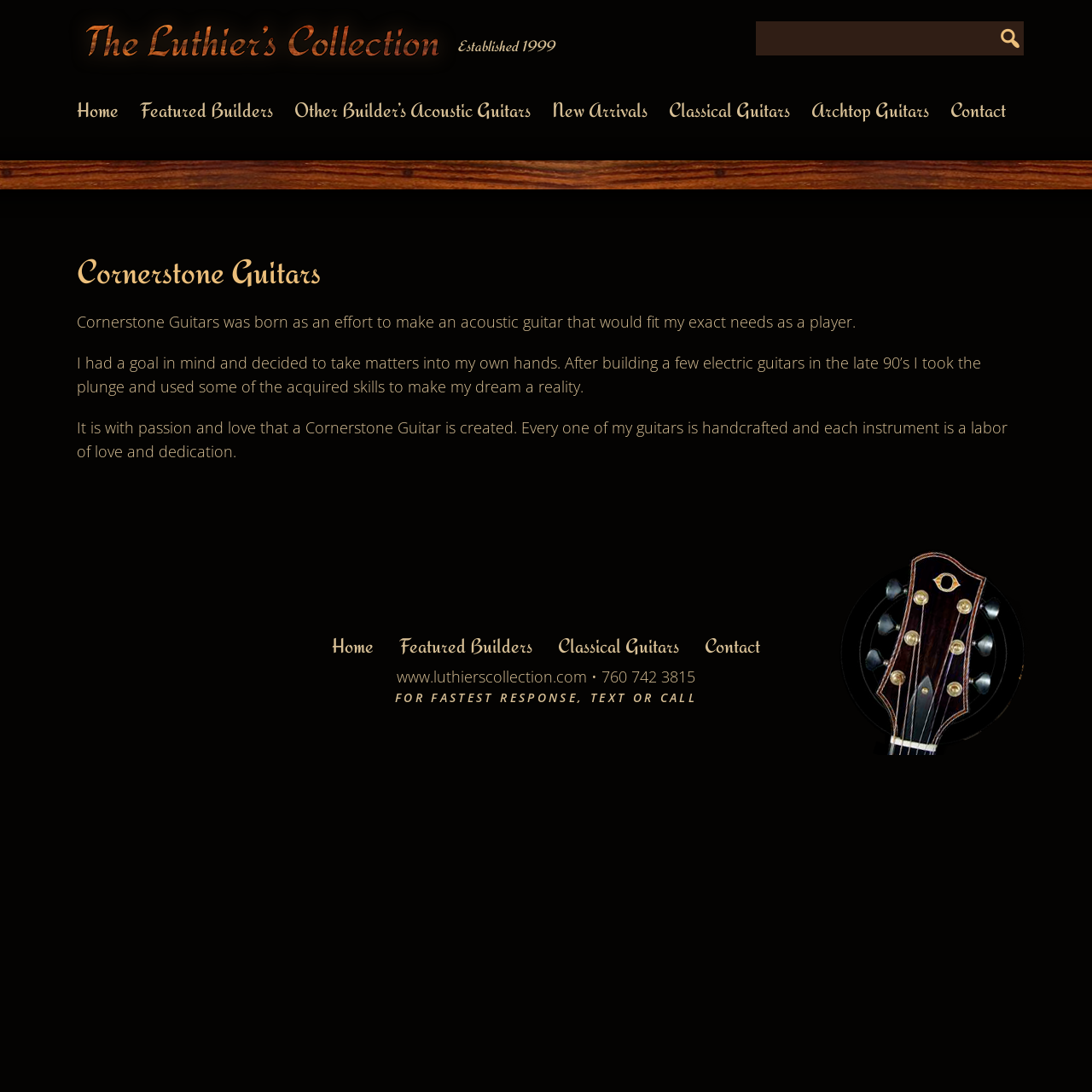Identify the bounding box coordinates of the region that needs to be clicked to carry out this instruction: "Go to Home page". Provide these coordinates as four float numbers ranging from 0 to 1, i.e., [left, top, right, bottom].

[0.062, 0.077, 0.116, 0.126]